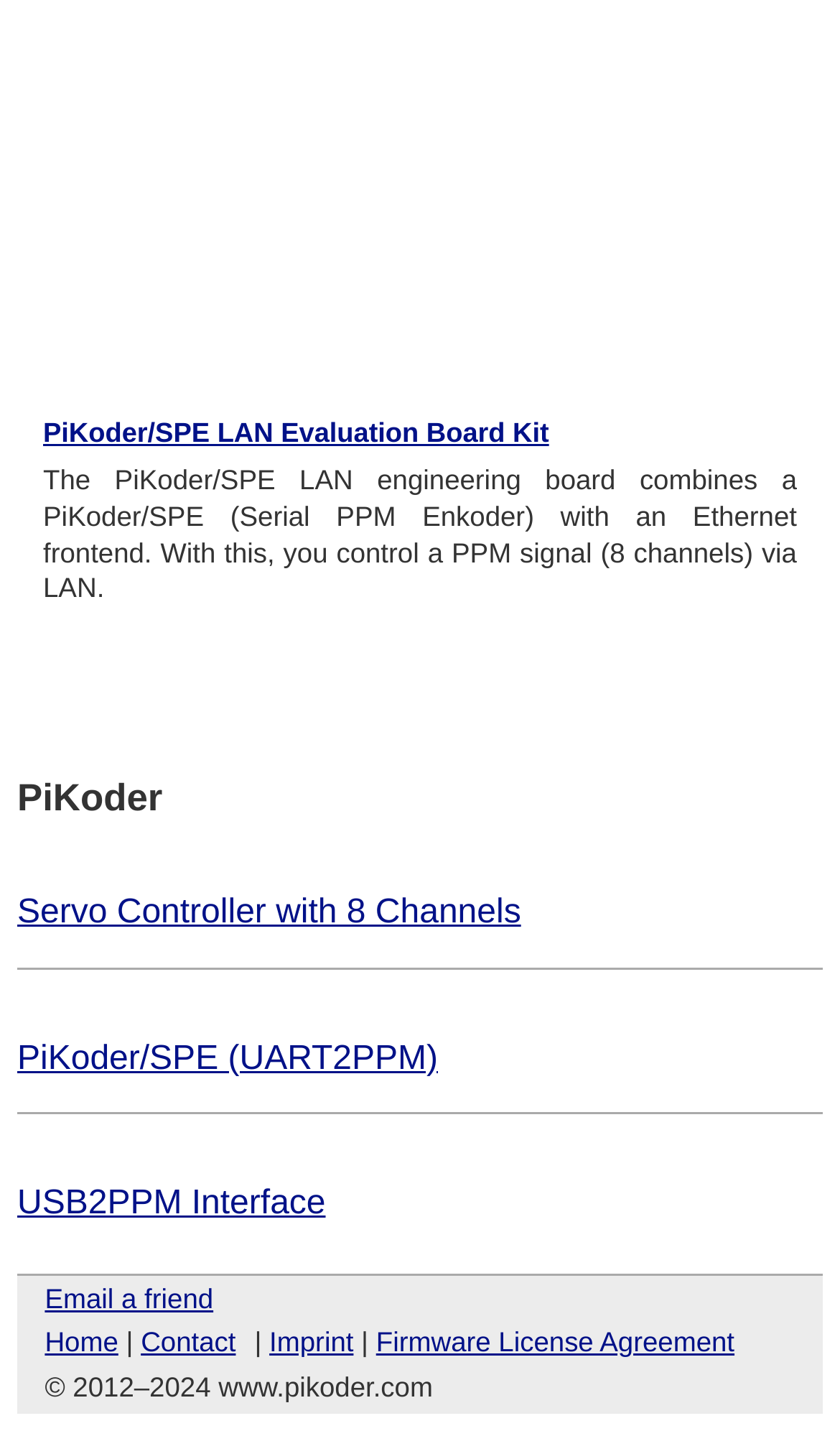Determine the bounding box coordinates of the clickable area required to perform the following instruction: "Explore the details of PiKoder/SPE (UART2PPM)". The coordinates should be represented as four float numbers between 0 and 1: [left, top, right, bottom].

[0.021, 0.727, 0.521, 0.752]